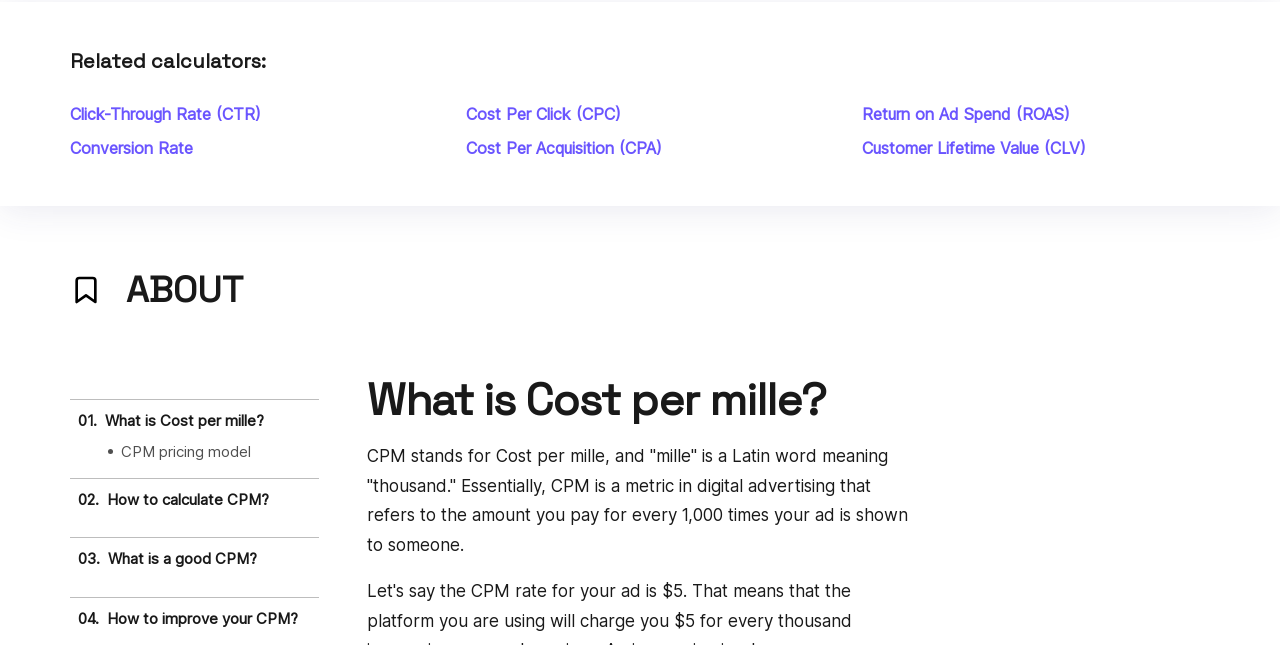Given the element description "Customer Lifetime Value (CLV)" in the screenshot, predict the bounding box coordinates of that UI element.

[0.673, 0.216, 0.945, 0.245]